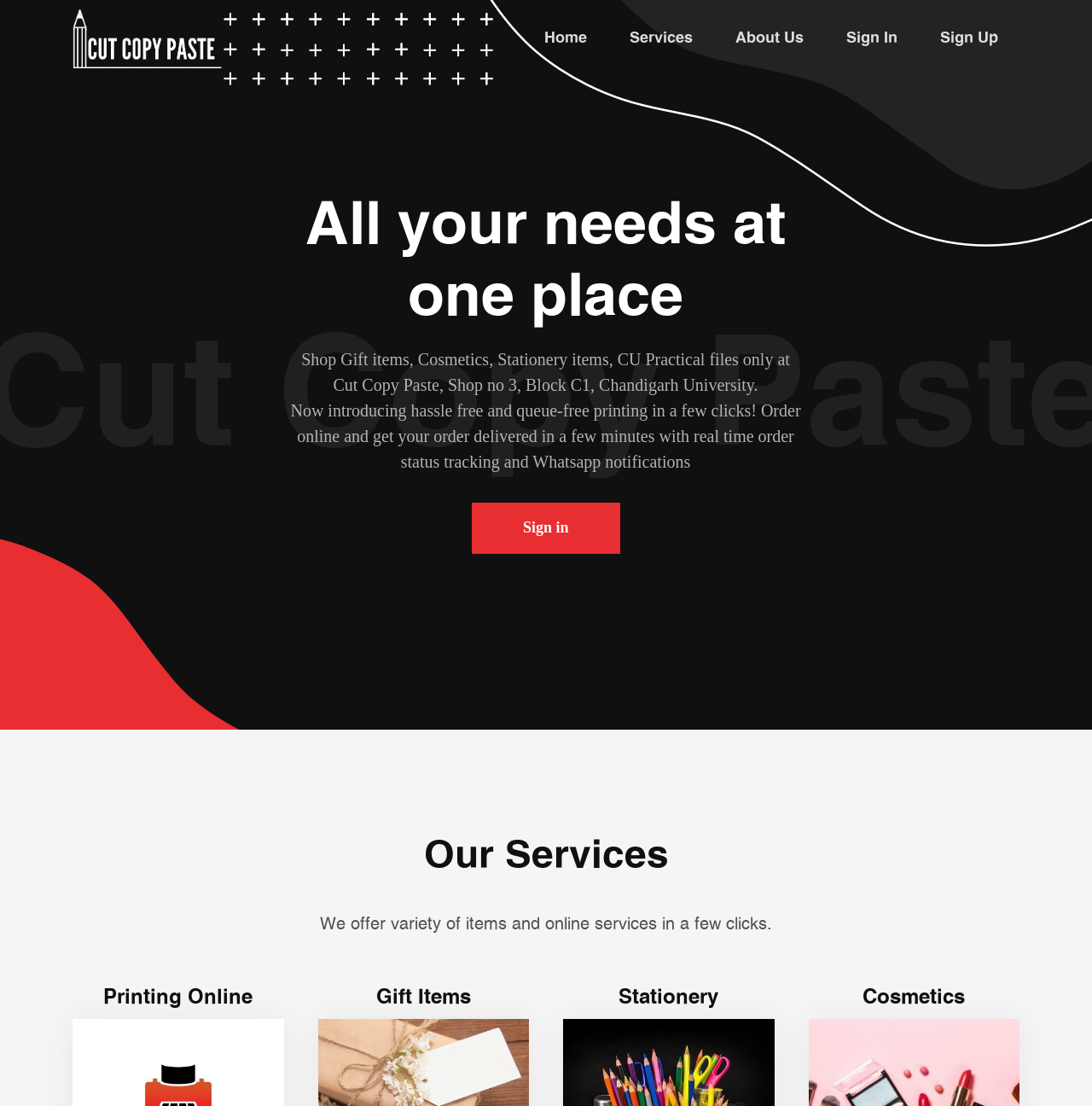Find the bounding box coordinates of the clickable area that will achieve the following instruction: "Learn about the company".

[0.667, 0.024, 0.742, 0.045]